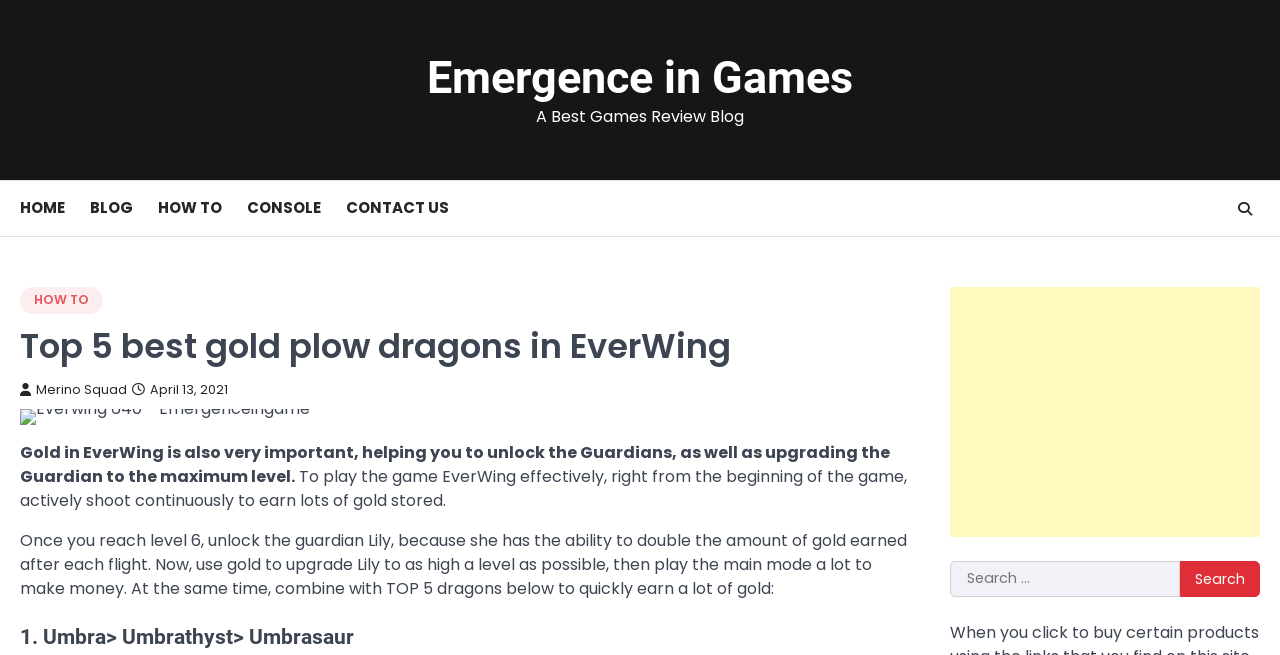Please specify the bounding box coordinates in the format (top-left x, top-left y, bottom-right x, bottom-right y), with values ranging from 0 to 1. Identify the bounding box for the UI component described as follows: Home

[0.016, 0.278, 0.07, 0.358]